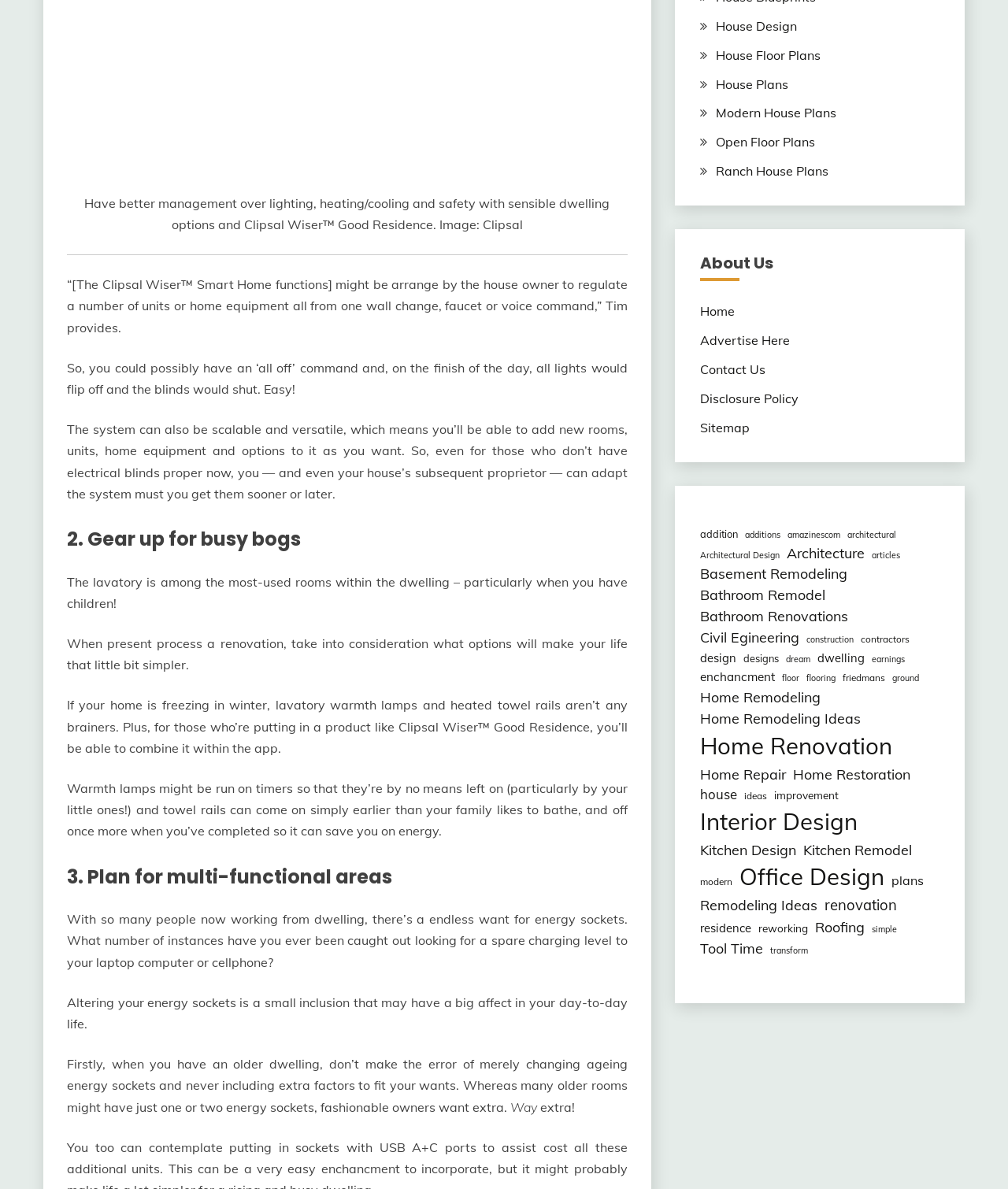What is the purpose of the links at the bottom of the webpage?
By examining the image, provide a one-word or phrase answer.

Navigation